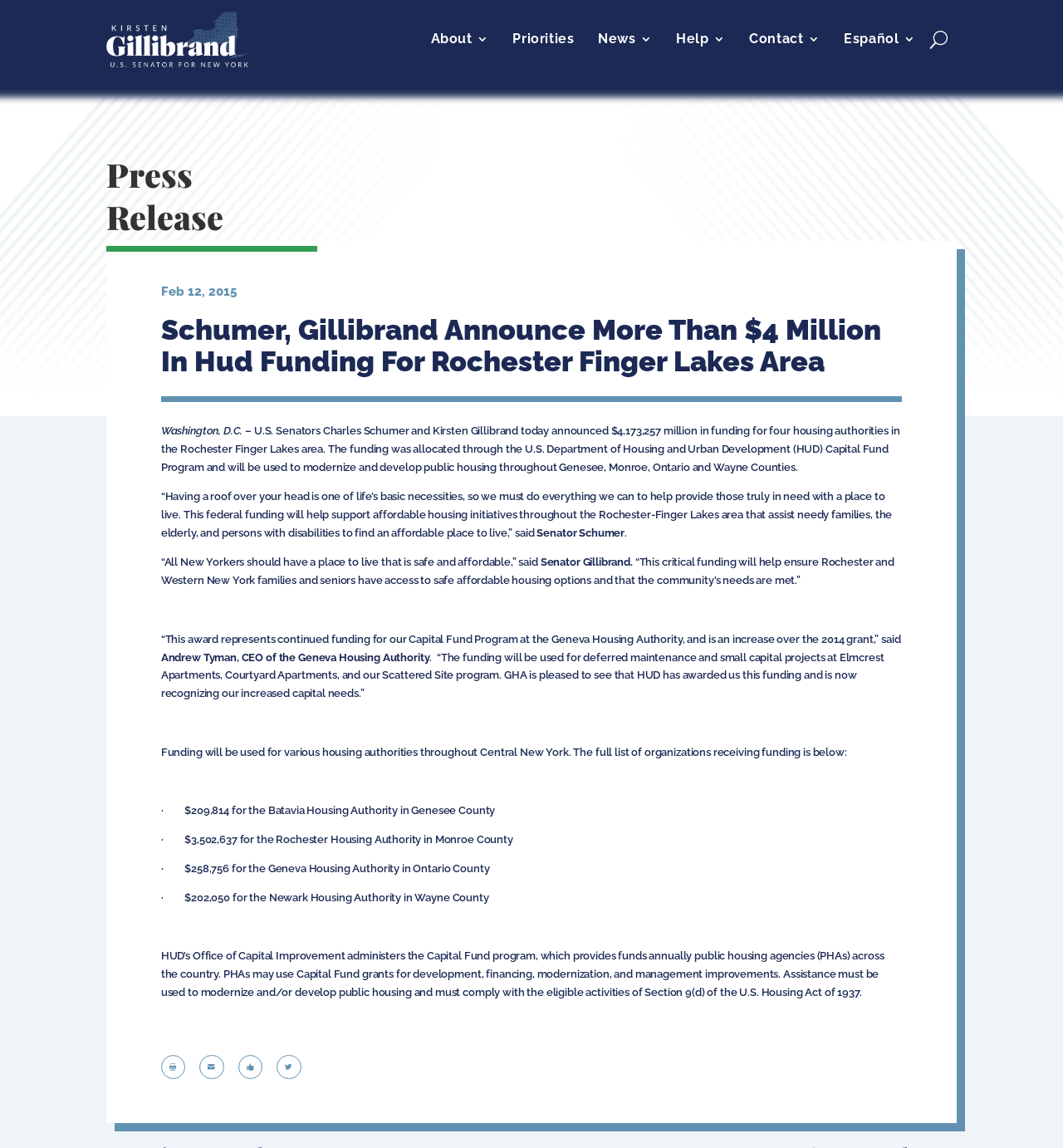Using the description "parent_node: About aria-label="Open Search"", predict the bounding box of the relevant HTML element.

[0.875, 0.023, 0.891, 0.045]